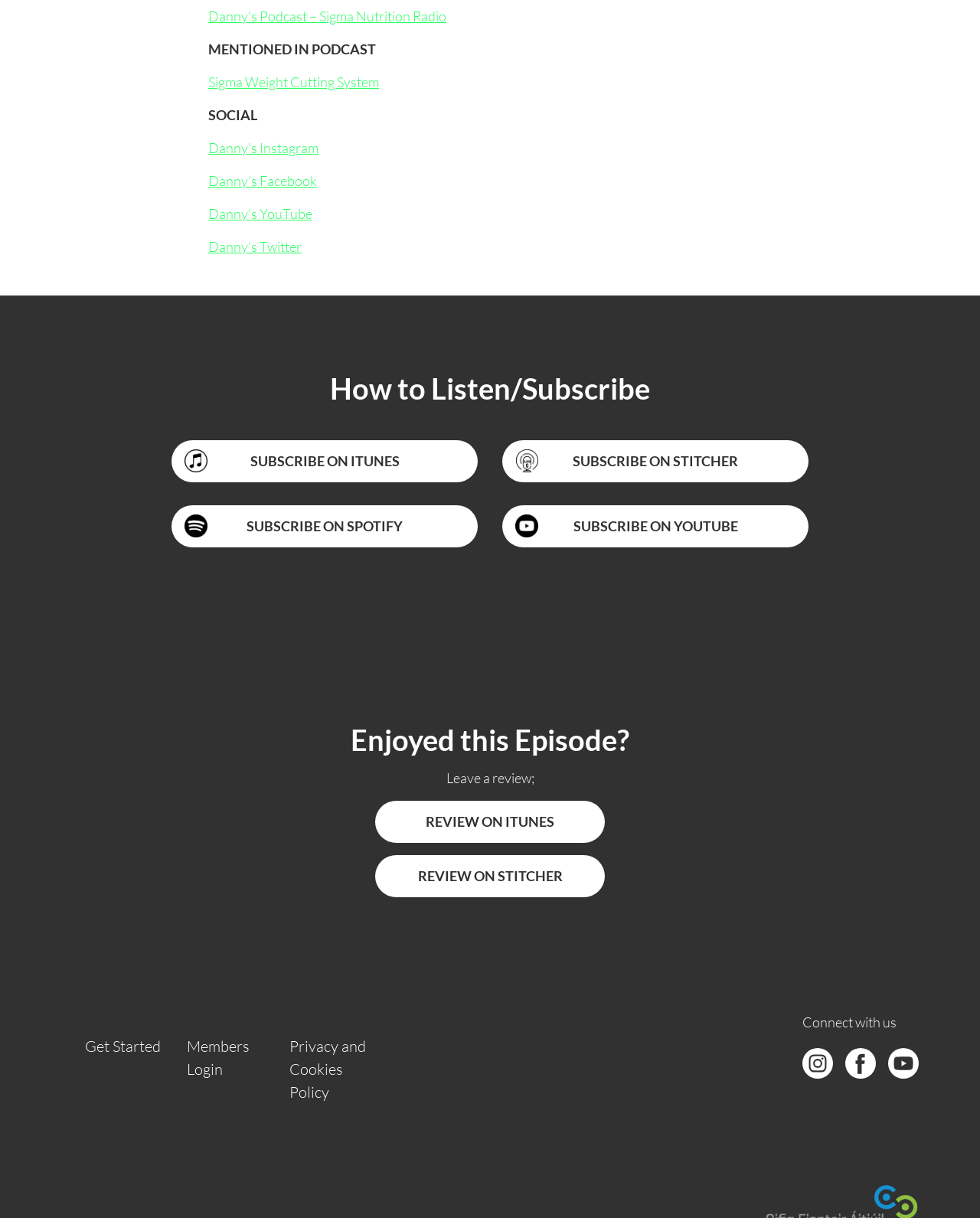Determine the bounding box coordinates of the clickable area required to perform the following instruction: "Listen to Danny's Podcast". The coordinates should be represented as four float numbers between 0 and 1: [left, top, right, bottom].

[0.212, 0.007, 0.455, 0.02]